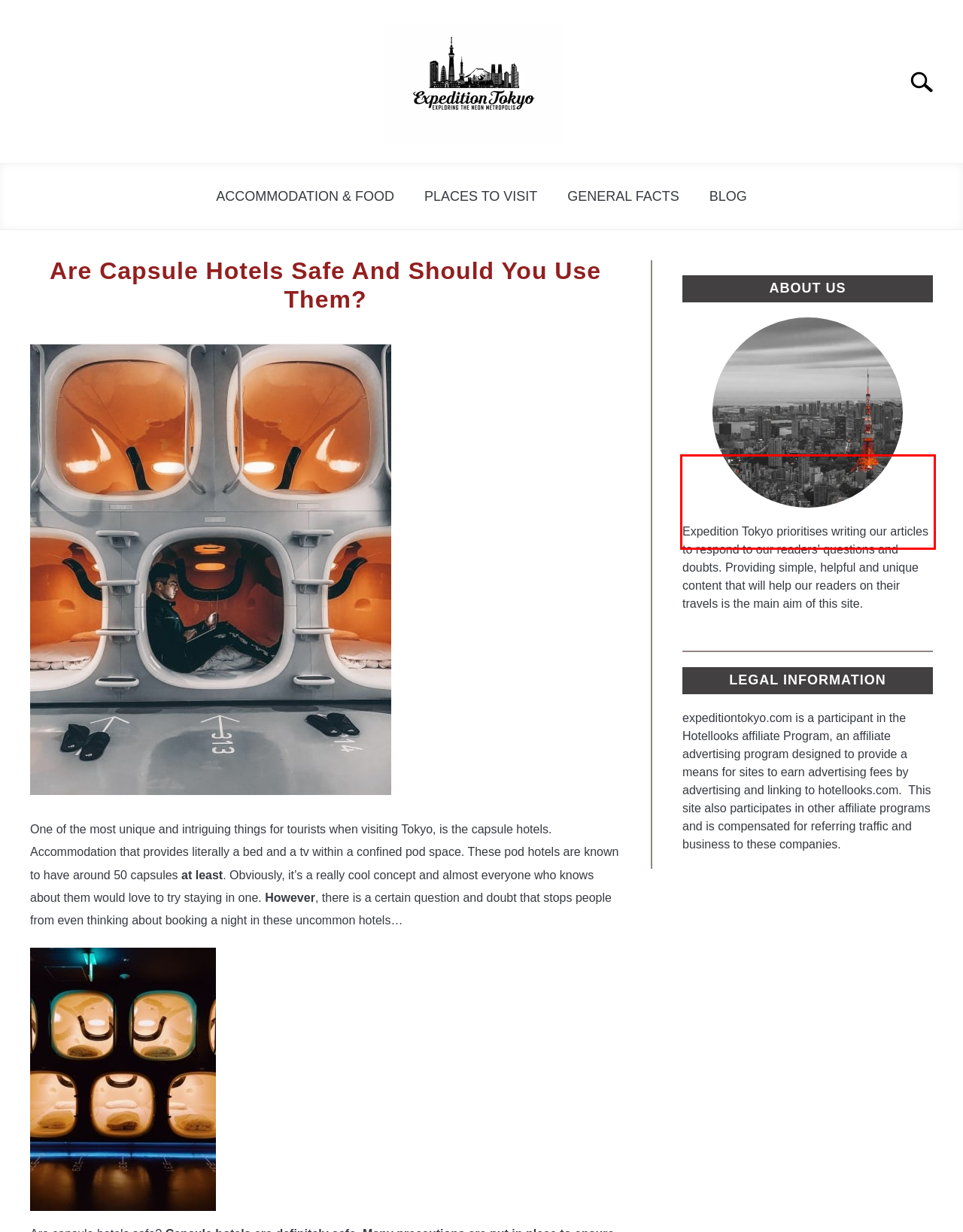There is a screenshot of a webpage with a red bounding box around a UI element. Please use OCR to extract the text within the red bounding box.

Expedition Tokyo prioritises writing our articles to respond to our readers' questions and doubts. Providing simple, helpful and unique content that will help our readers on their travels is the main aim of this site.